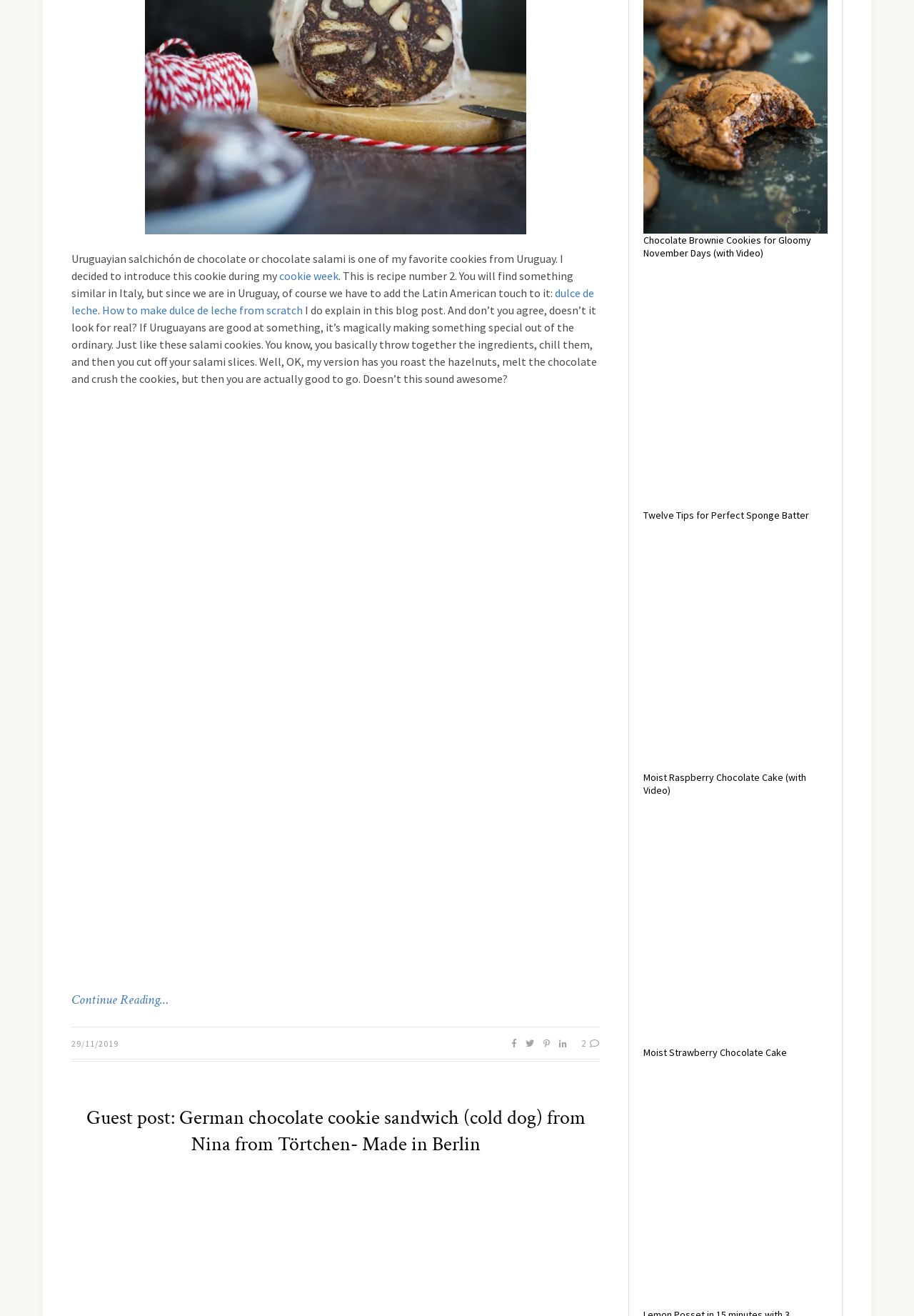Based on the image, please elaborate on the answer to the following question:
What is the date of the blog post?

The webpage shows the date of the blog post, which is '29/11/2019'. This is a key piece of information about the post.